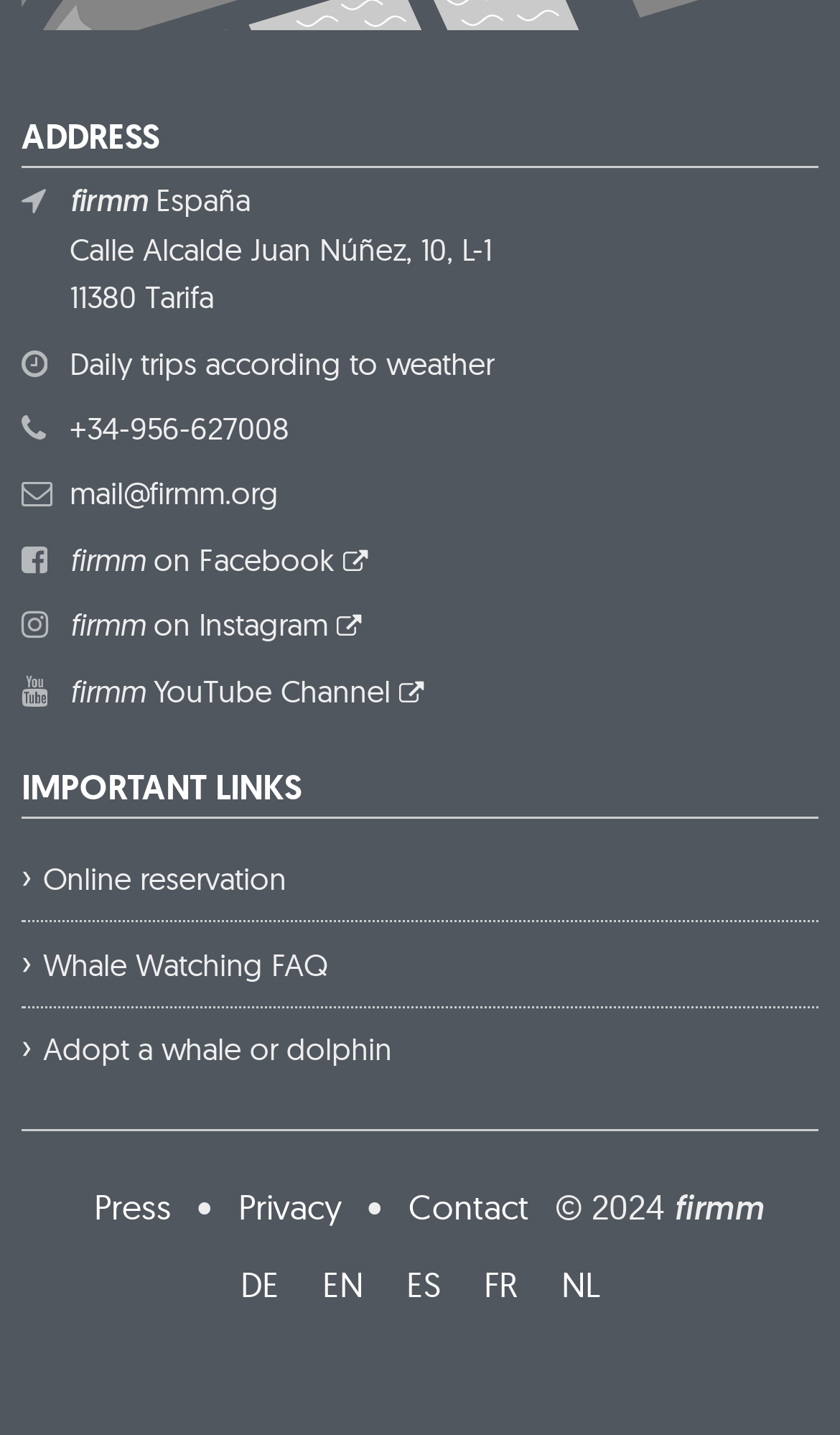Analyze the image and deliver a detailed answer to the question: What is the address of FIRMm?

The address of FIRMm can be found in the top section of the webpage, where it is written as 'Calle Alcalde Juan Núñez, 10, L-1, 11380 Tarifa'.